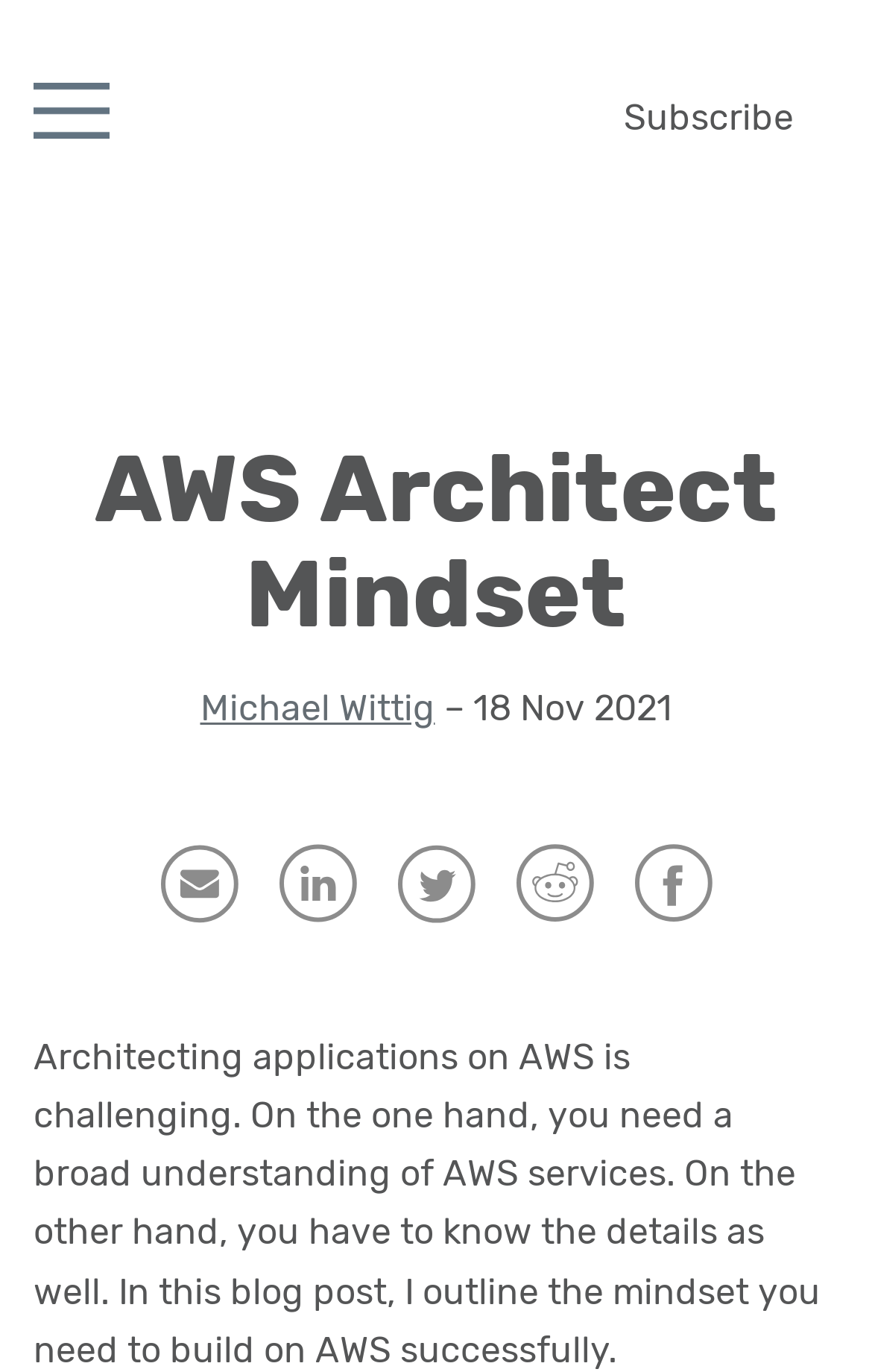Elaborate on the different components and information displayed on the webpage.

The webpage is about "AWS Architect Mindset" and appears to be a blog post. At the top left, there is a button to toggle navigation, accompanied by an "Open Navigation Icon" image. On the top right, there is a "Subscribe" link. 

Below the navigation button, the title "AWS Architect Mindset" is displayed prominently. The author's name, "Michael Wittig", is shown alongside the publication date "18 Nov 2021". 

To the right of the author's name, there are five social media icons: E-mail, LinkedIn, Twitter, Reddit, and Facebook. Each icon is a clickable link.

The main content of the webpage is a paragraph that discusses the challenges of architecting applications on AWS, requiring a broad understanding of AWS services and attention to details. The text outlines the mindset needed to build on AWS successfully.